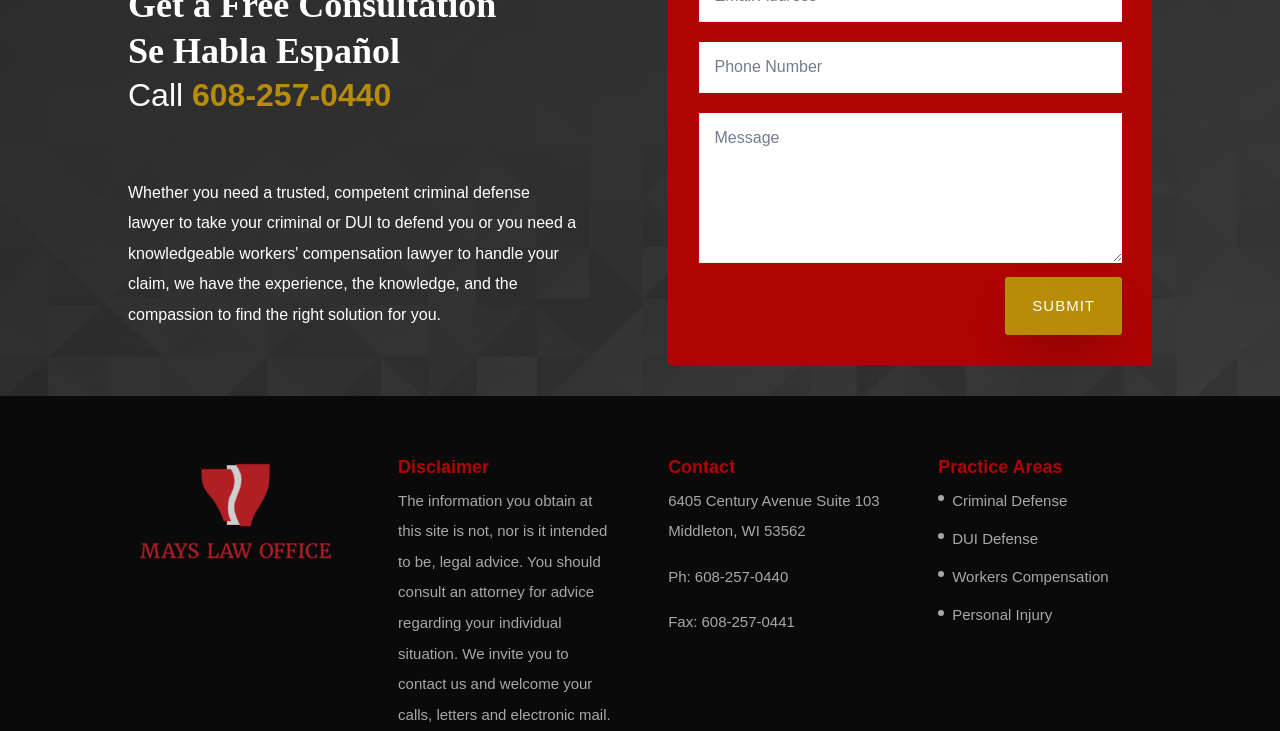Kindly determine the bounding box coordinates for the area that needs to be clicked to execute this instruction: "Call the phone number".

[0.15, 0.106, 0.306, 0.155]